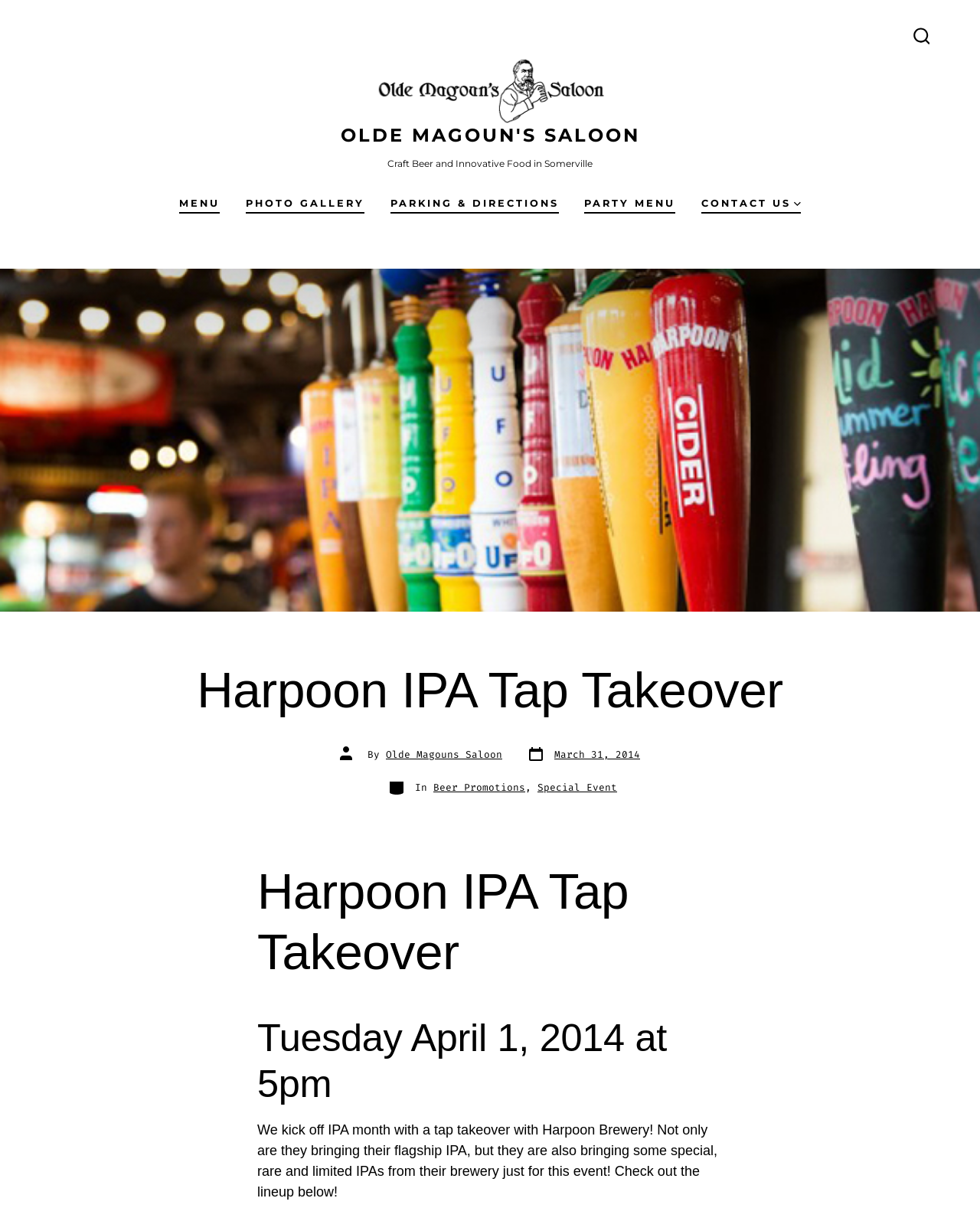Locate and provide the bounding box coordinates for the HTML element that matches this description: "Party Menu".

[0.596, 0.158, 0.689, 0.176]